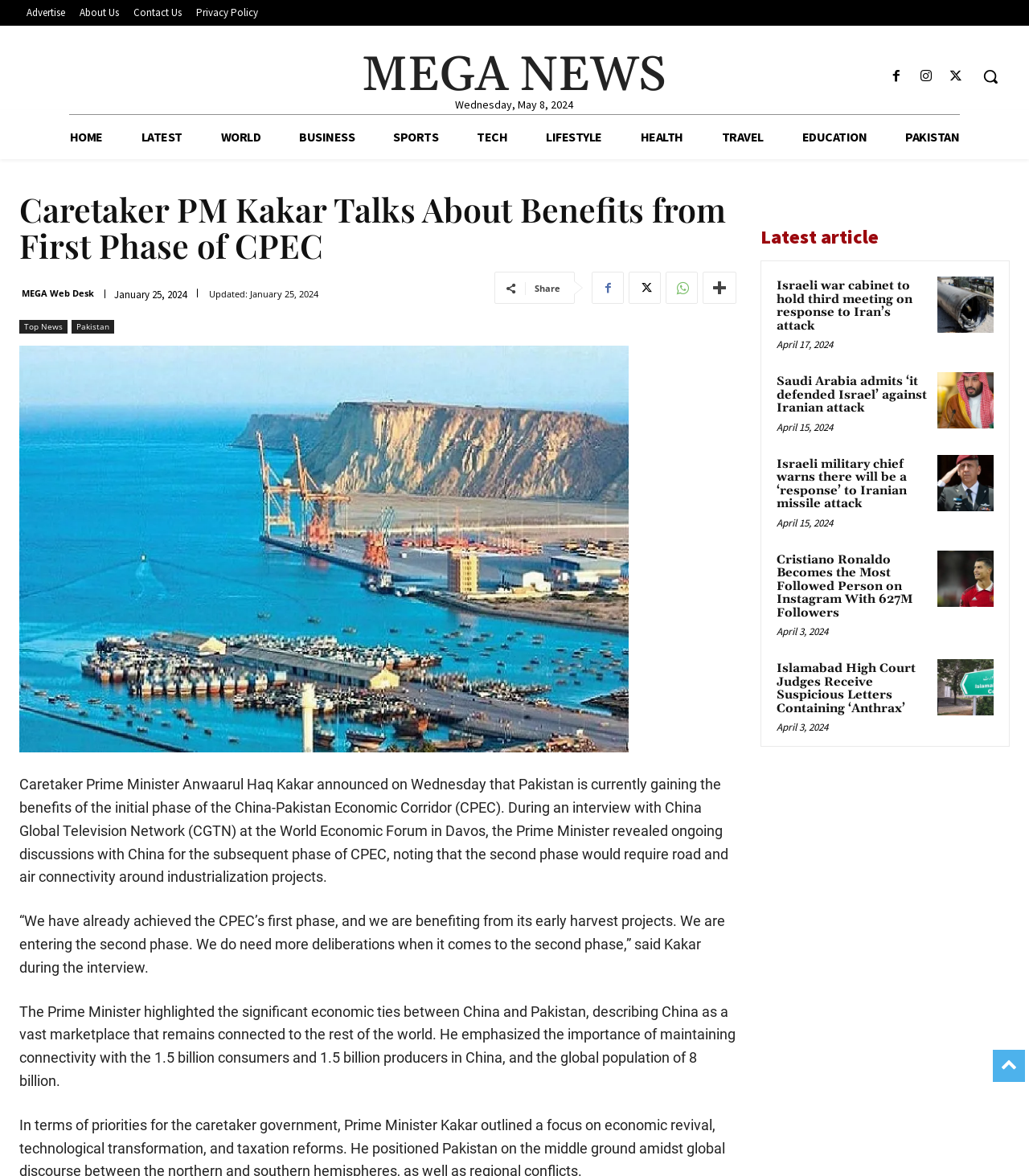Give a short answer using one word or phrase for the question:
What is the current phase of CPEC that Pakistan is benefiting from?

First phase